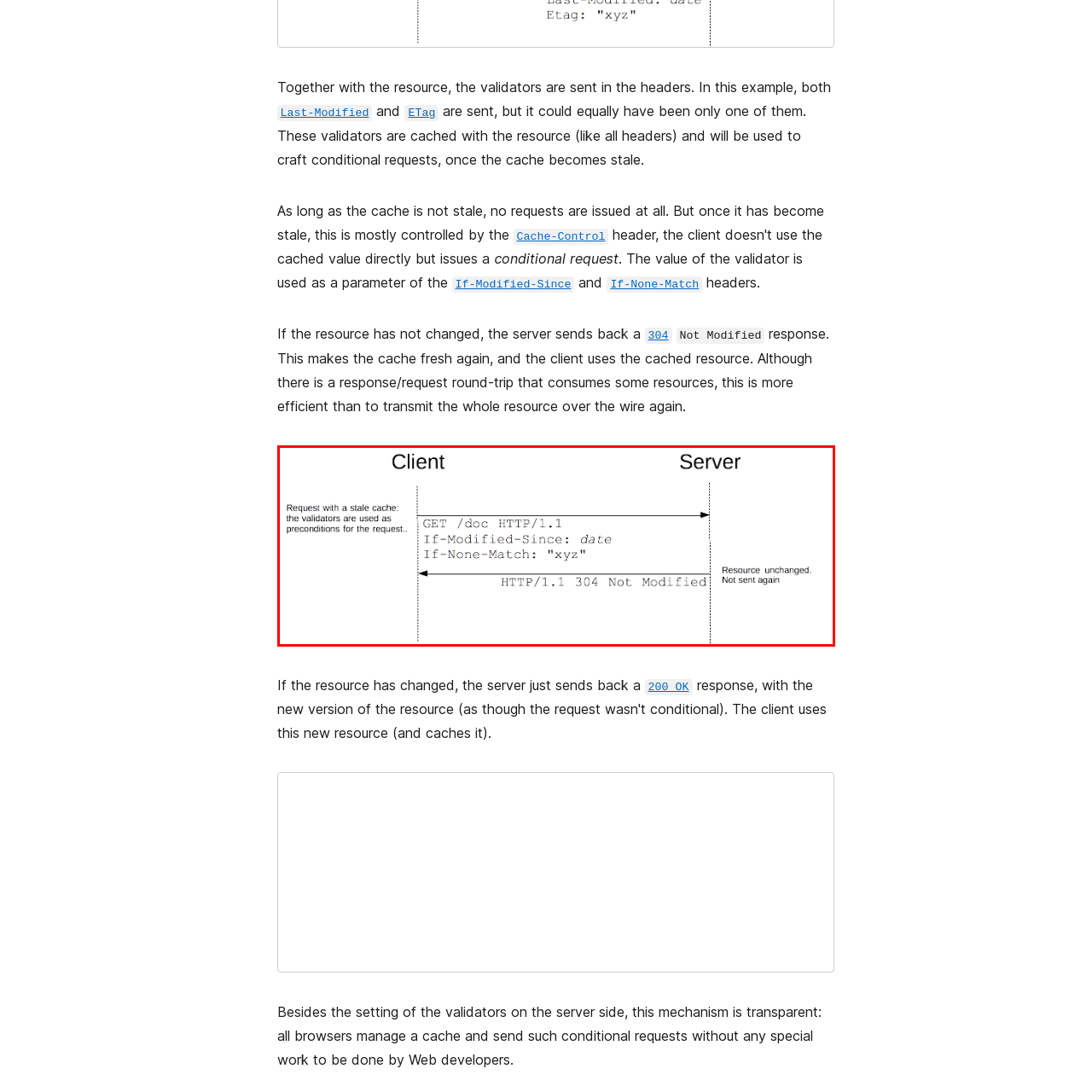Provide an elaborate description of the image marked by the red boundary.

This image illustrates the interaction between a client and a server in the context of HTTP caching mechanisms, specifically when dealing with a stale cache. The diagram depicts a conditional request sent by the client, which includes headers such as "If-Modified-Since" and "If-None-Match." These headers are used to validate whether the cached resource has been modified since the client last accessed it.

On the left, the client issues a GET request for a specific resource located at "/doc," along with the date of the last modification attempt and a unique identifier for the cached version. The arrow pointing right shows the request being sent to the server. 

The server, upon evaluating the request, responds with an HTTP status code of "304 Not Modified." This indicates that the resource has not changed since the last request, and thus, the server does not transmit the resource again, which is noted on the right side of the image.

This process enhances efficiency by minimizing unnecessary data transmission while ensuring that the client can continue using its cached version of the resource, reducing load times and bandwidth usage.